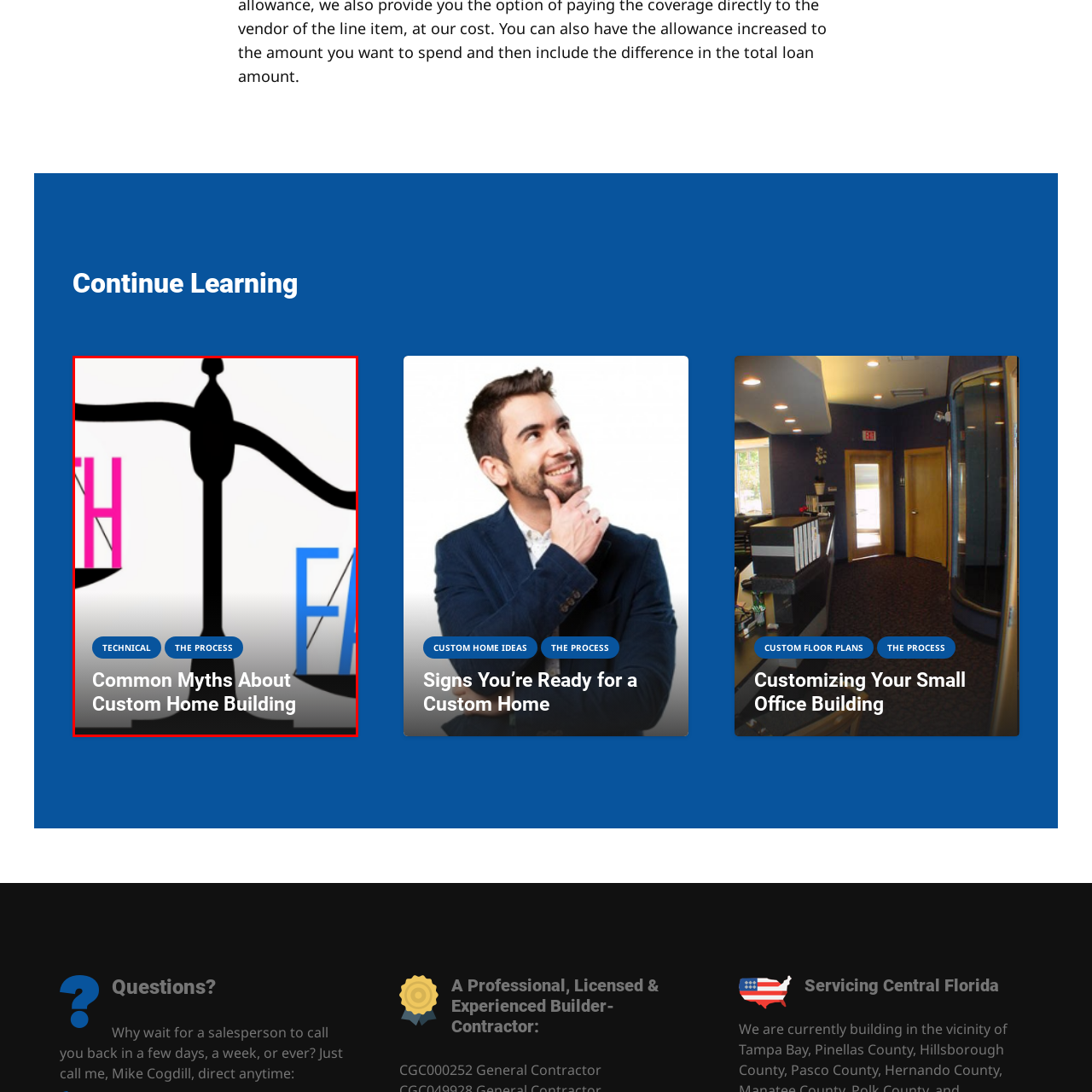What is the focus of the visual representation?
Look at the image surrounded by the red border and respond with a one-word or short-phrase answer based on your observation.

Debunking misconceptions